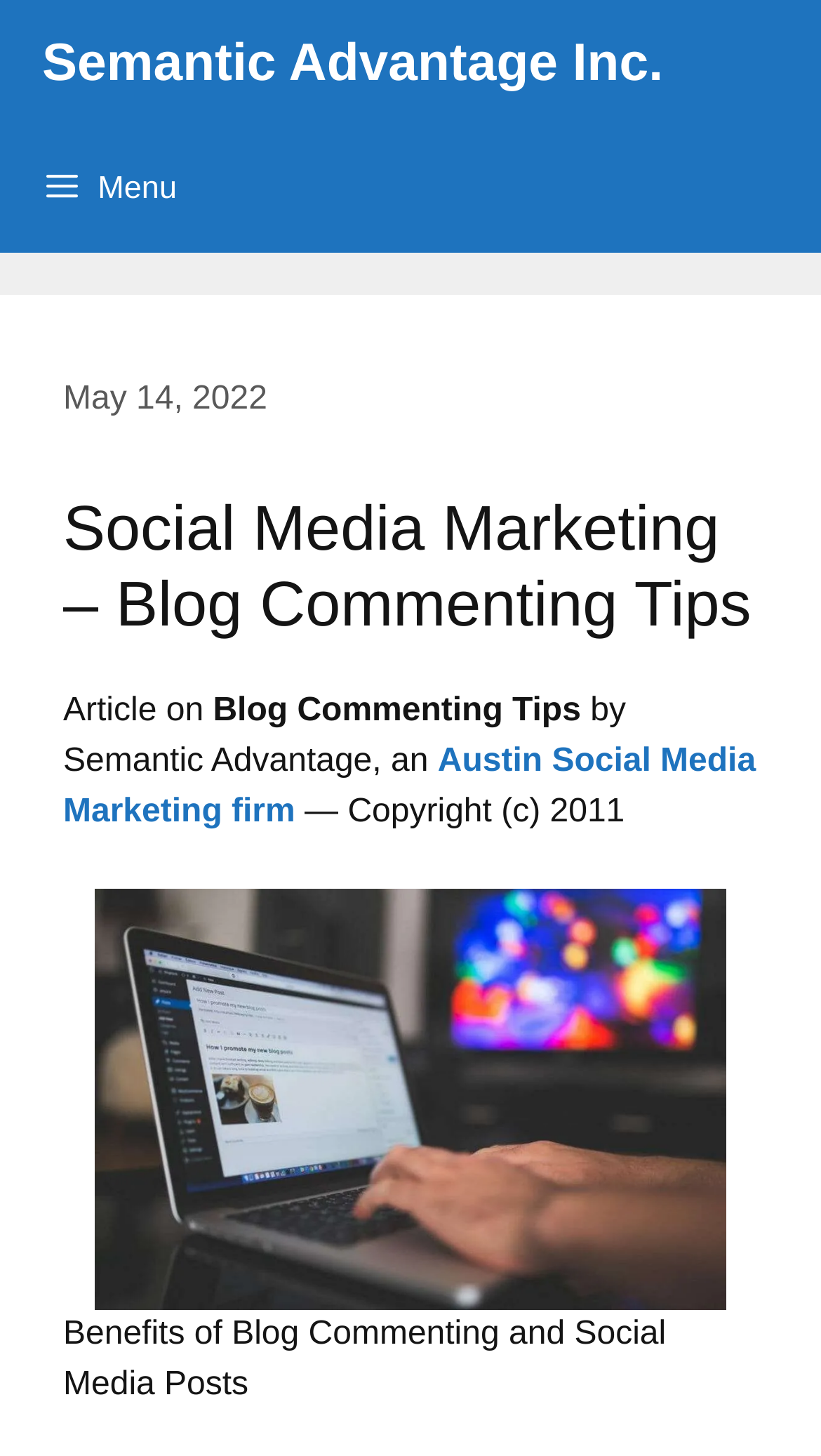Determine and generate the text content of the webpage's headline.

Social Media Marketing – Blog Commenting Tips